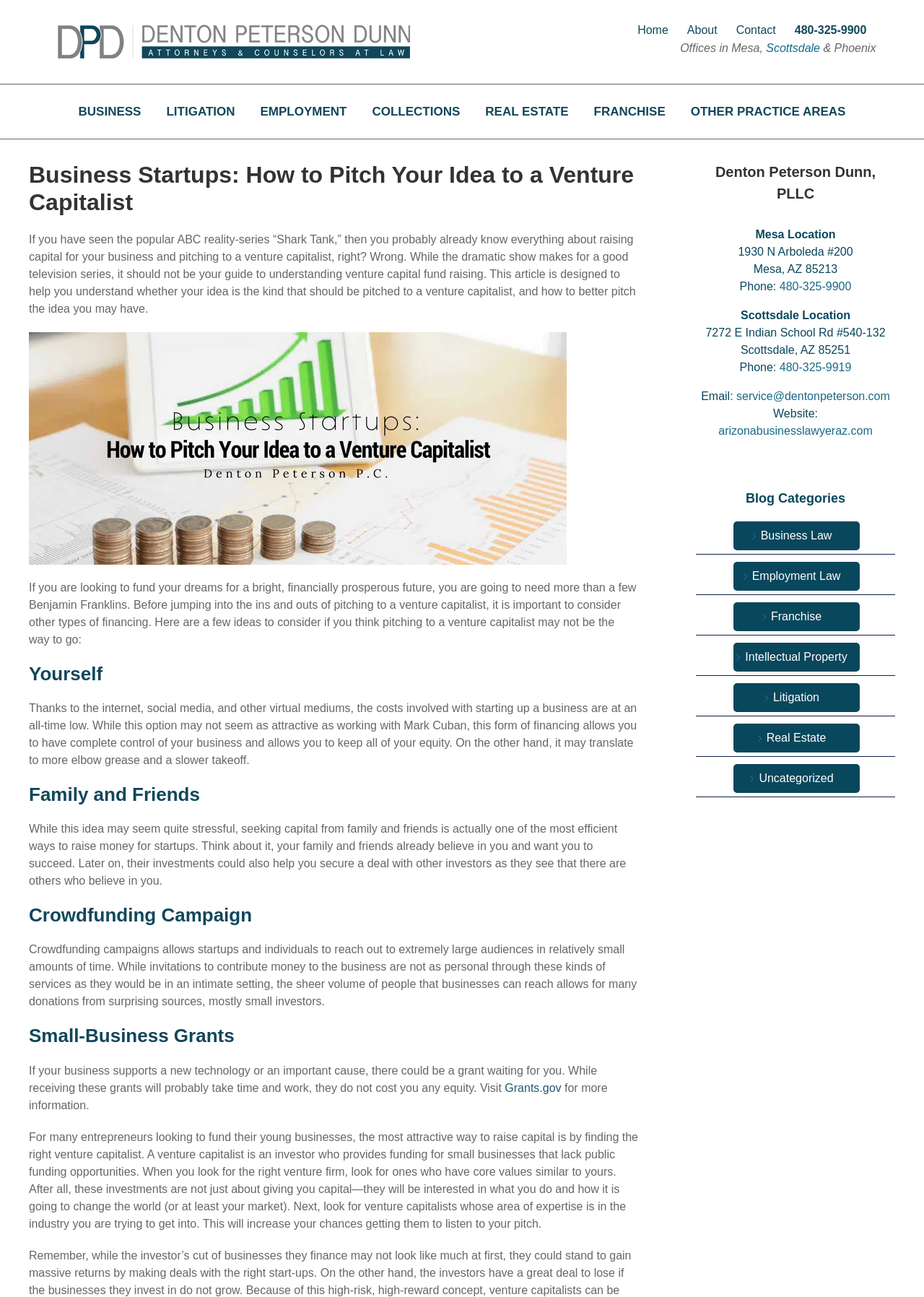From the webpage screenshot, predict the bounding box coordinates (top-left x, top-left y, bottom-right x, bottom-right y) for the UI element described here: Go to Top

[0.904, 0.693, 0.941, 0.713]